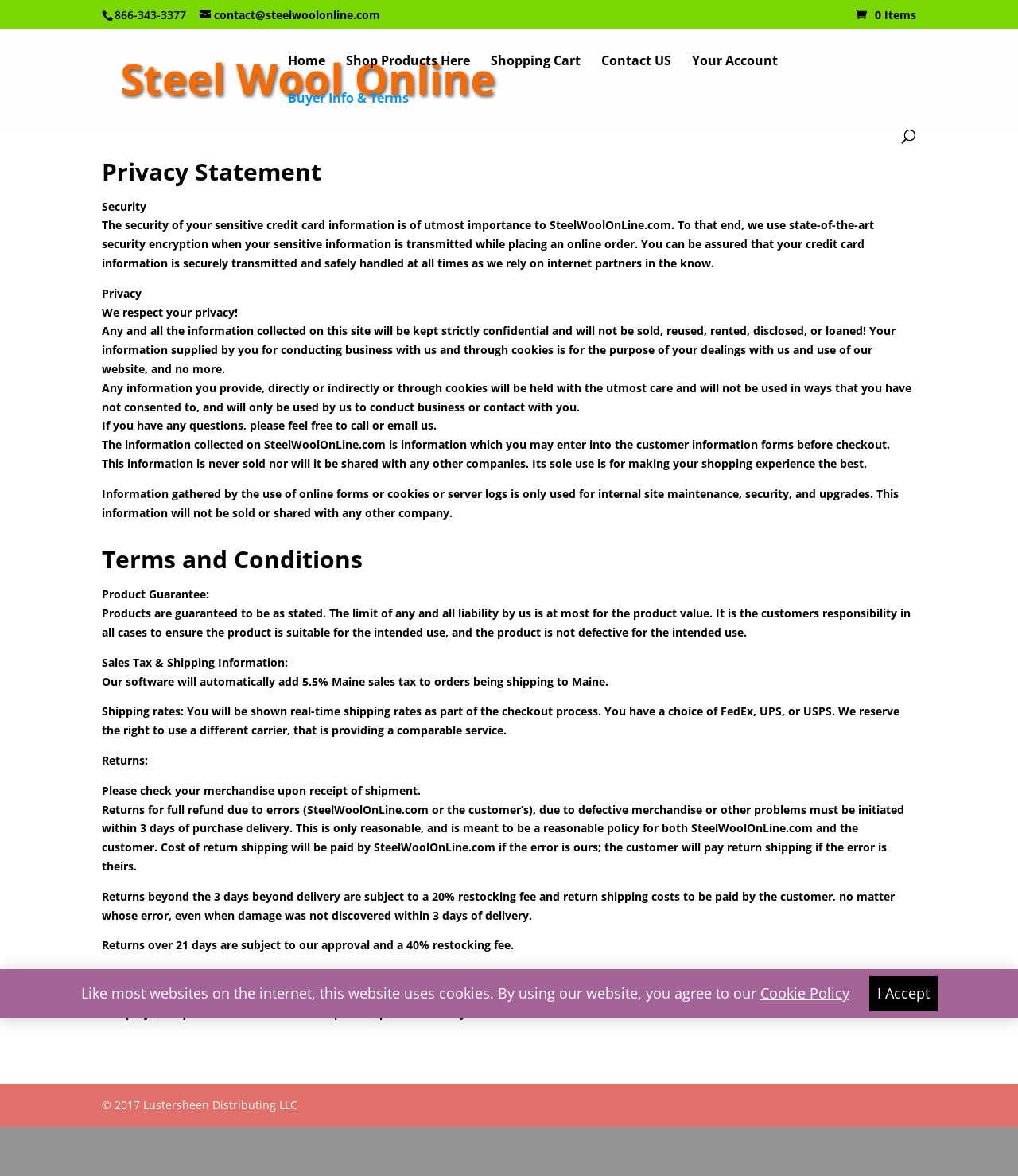Determine the bounding box coordinates of the clickable region to follow the instruction: "Contact us".

[0.591, 0.047, 0.659, 0.078]